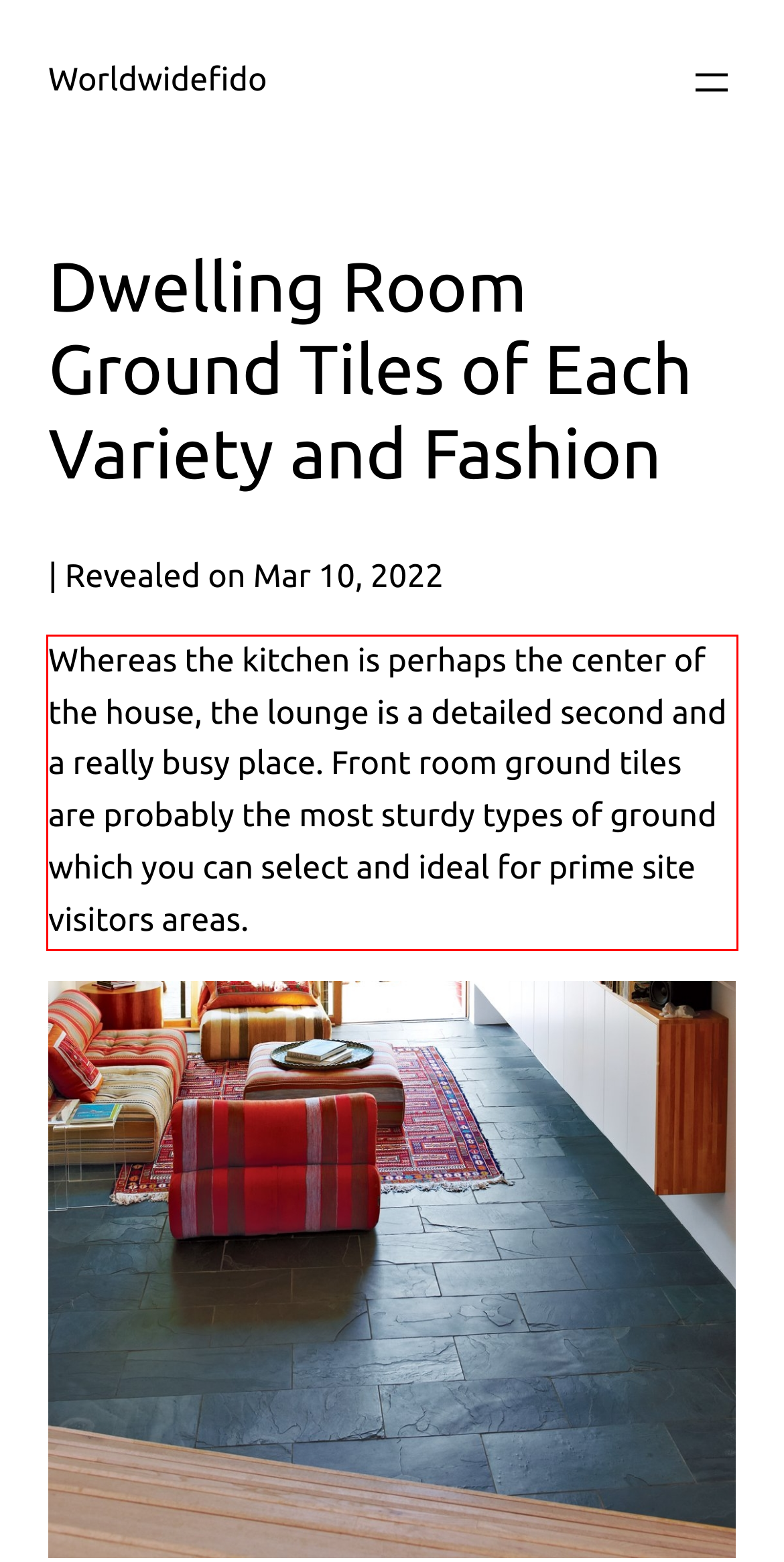Examine the webpage screenshot, find the red bounding box, and extract the text content within this marked area.

Whereas the kitchen is perhaps the center of the house, the lounge is a detailed second and a really busy place. Front room ground tiles are probably the most sturdy types of ground which you can select and ideal for prime site visitors areas.